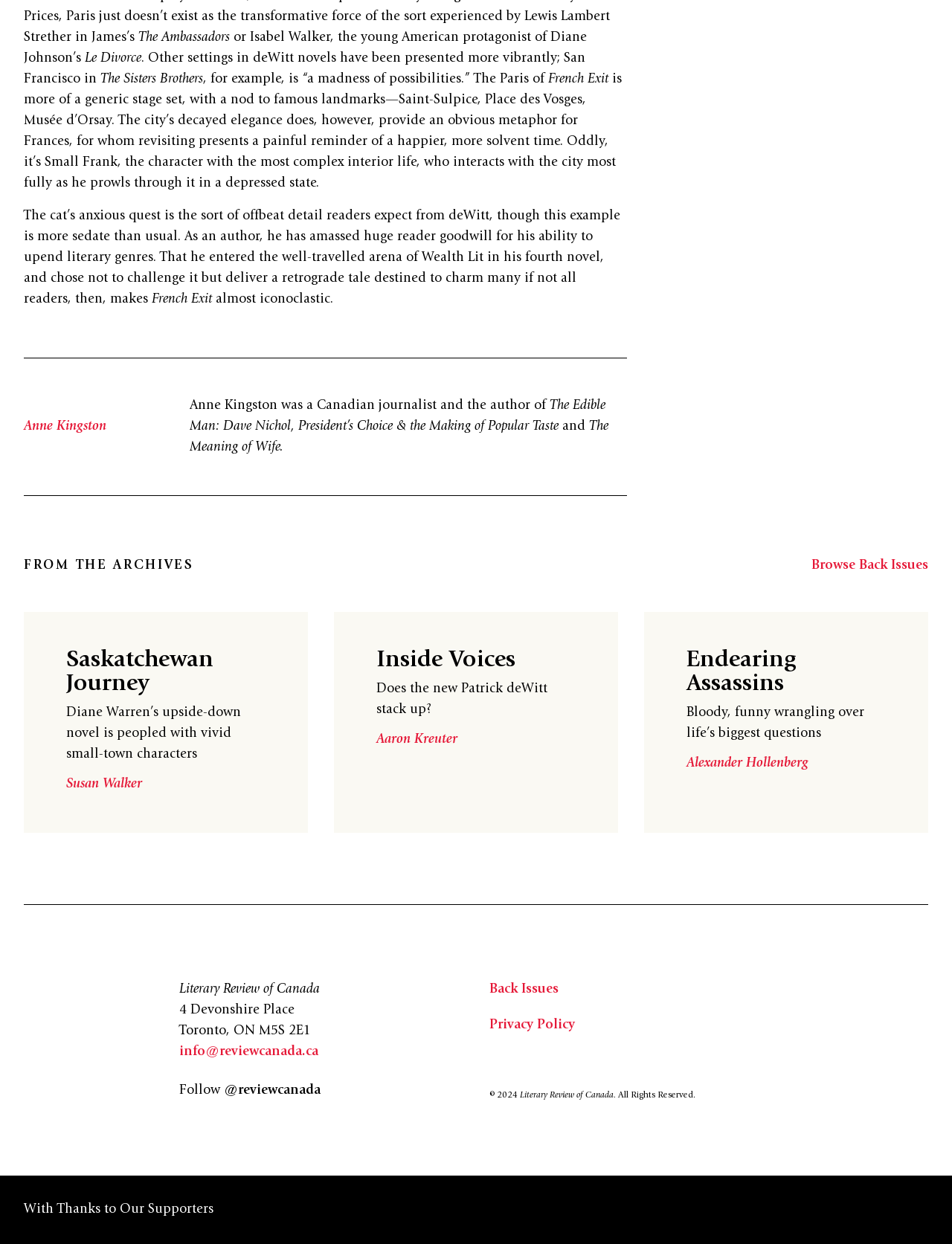What is the title of the novel mentioned in the first paragraph?
Based on the screenshot, give a detailed explanation to answer the question.

The first paragraph mentions 'Le Divorce' as a novel by Diane Johnson, which is the title of the novel being referred to.